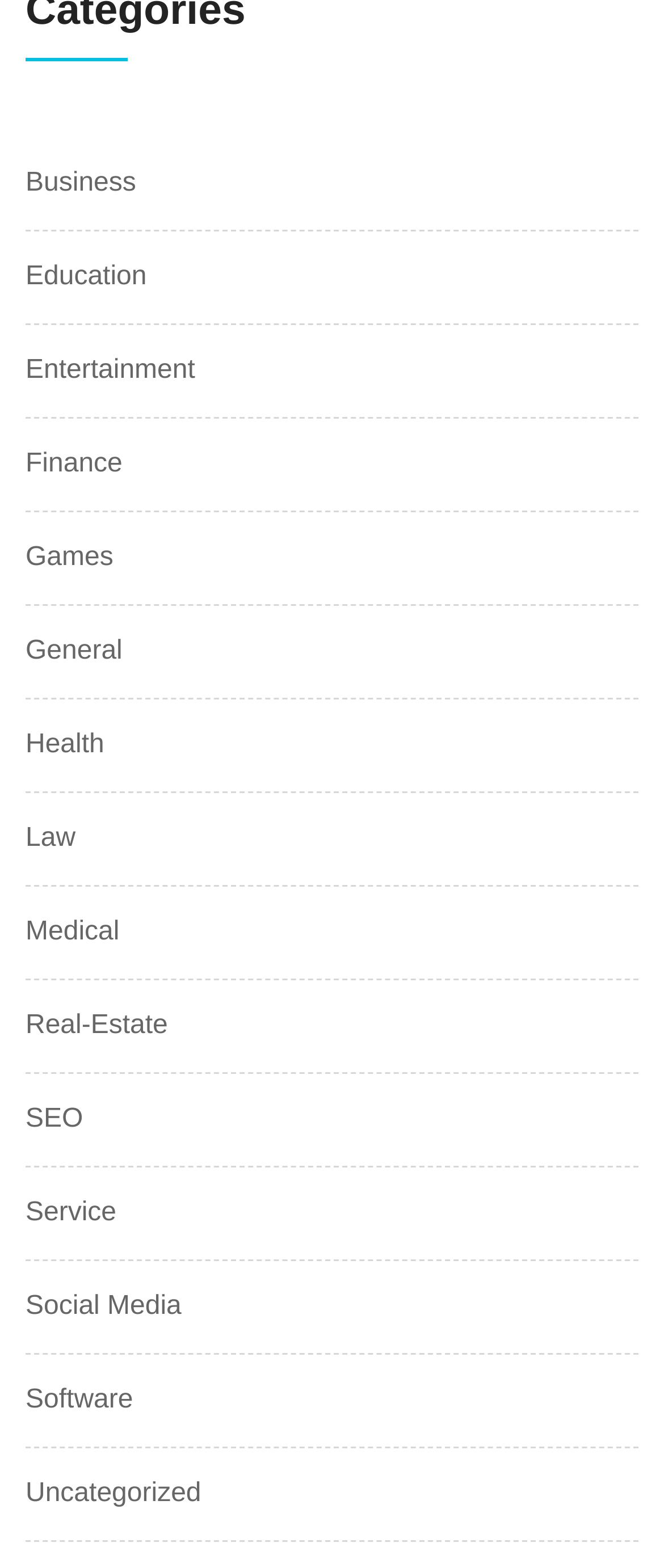Based on the provided description, "Social Media", find the bounding box of the corresponding UI element in the screenshot.

[0.038, 0.821, 0.273, 0.847]